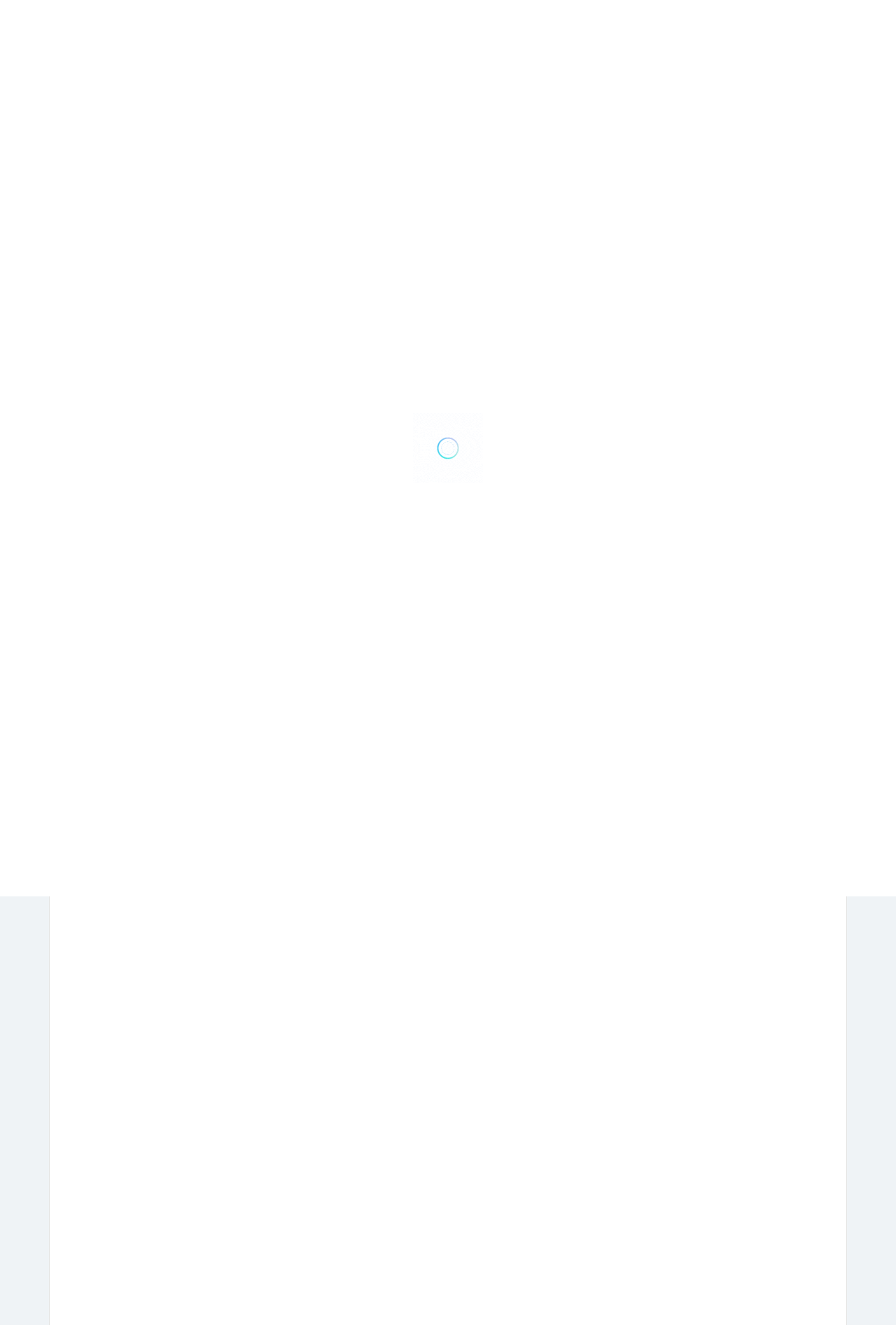What is the text of the 'Sign In' button?
Answer the question with a single word or phrase by looking at the picture.

Sign In